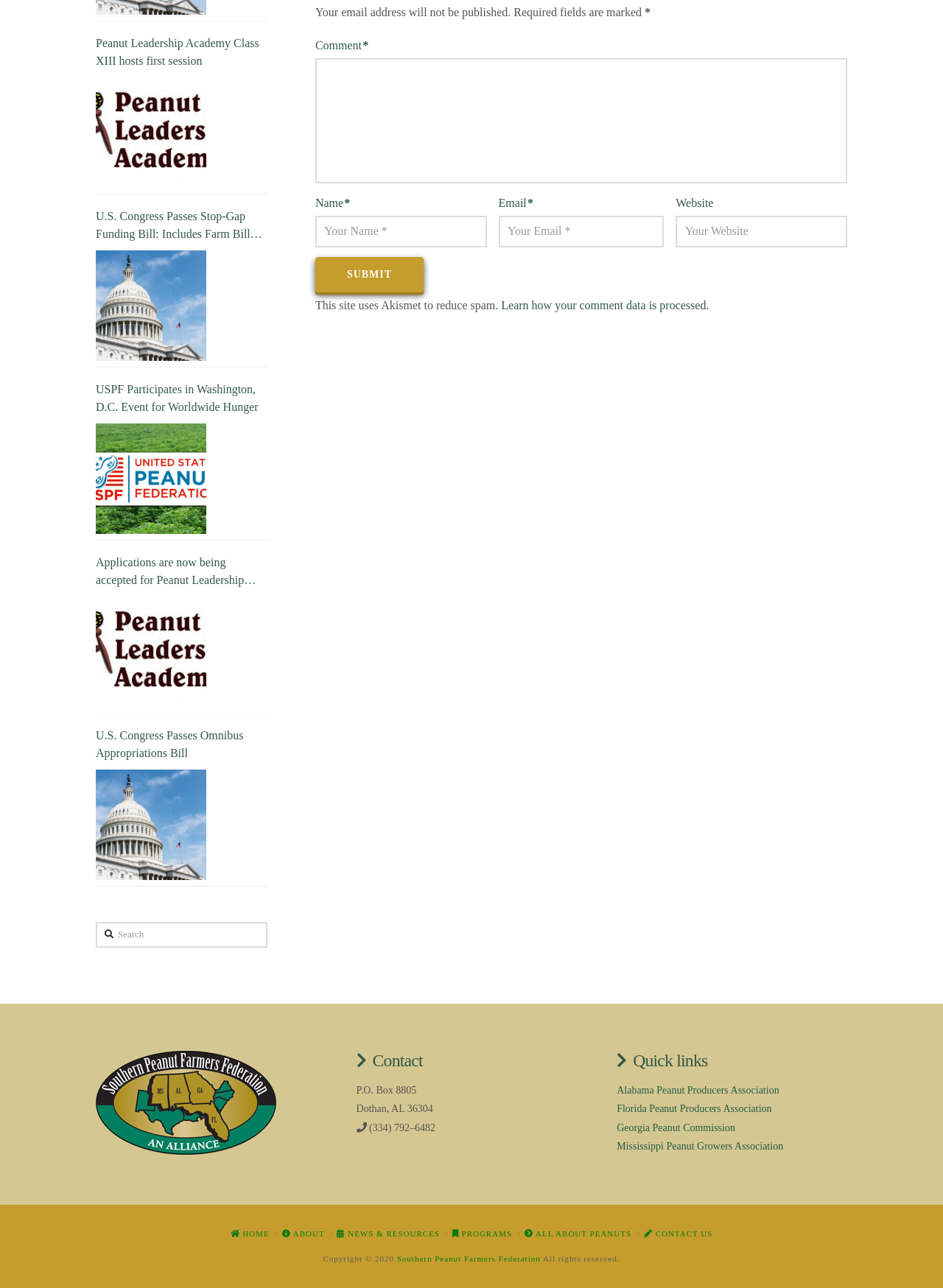Analyze the image and deliver a detailed answer to the question: How many links are there in the 'Quick links' section?

I counted the number of link elements in the 'Quick links' section, which are 'Alabama Peanut Producers Association', 'Florida Peanut Producers Association', 'Georgia Peanut Commission', and 'Mississippi Peanut Growers Association'. There are 4 links in total.